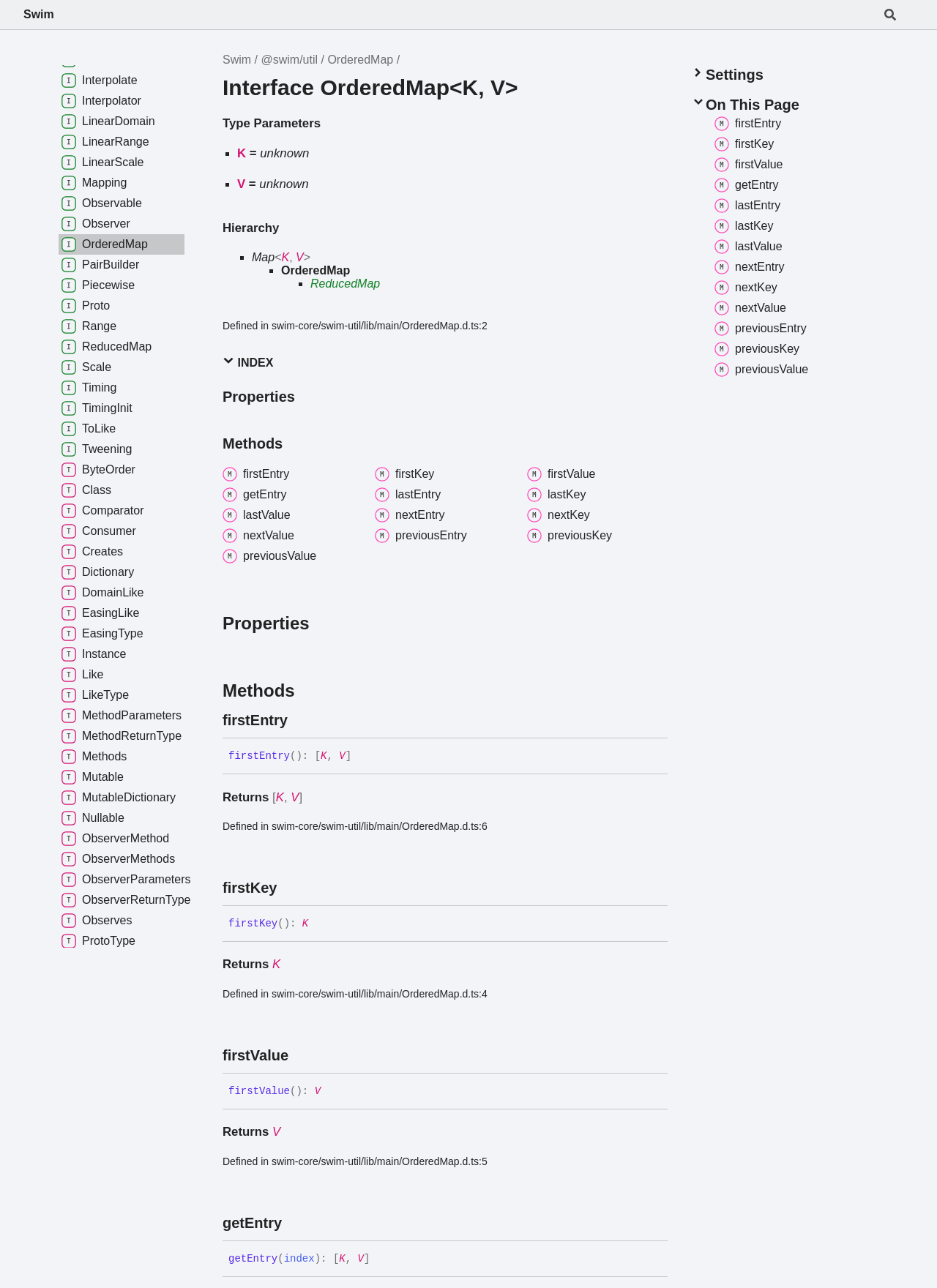Reply to the question below using a single word or brief phrase:
What is the type of the key in OrderedMap?

K